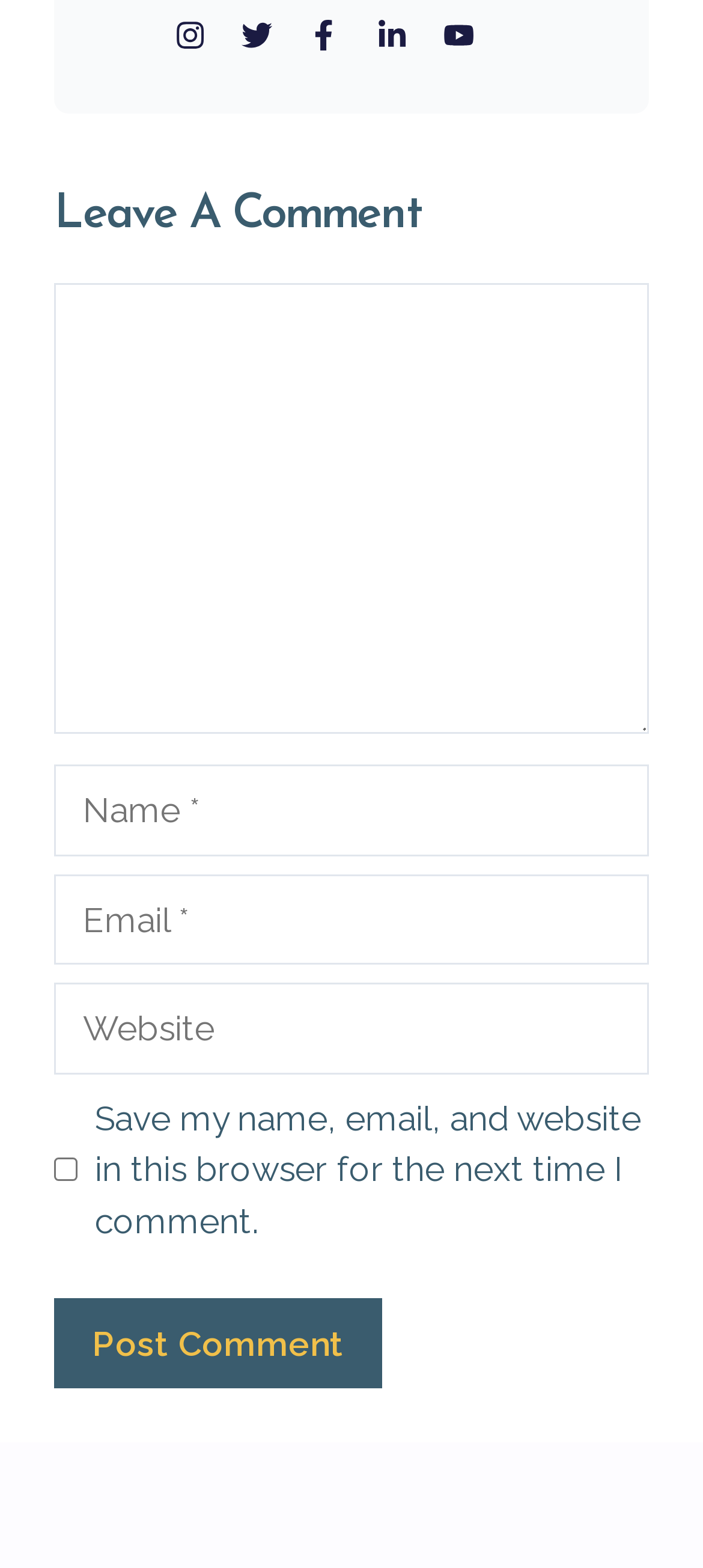Answer the question below in one word or phrase:
What is the button at the bottom for?

Post Comment